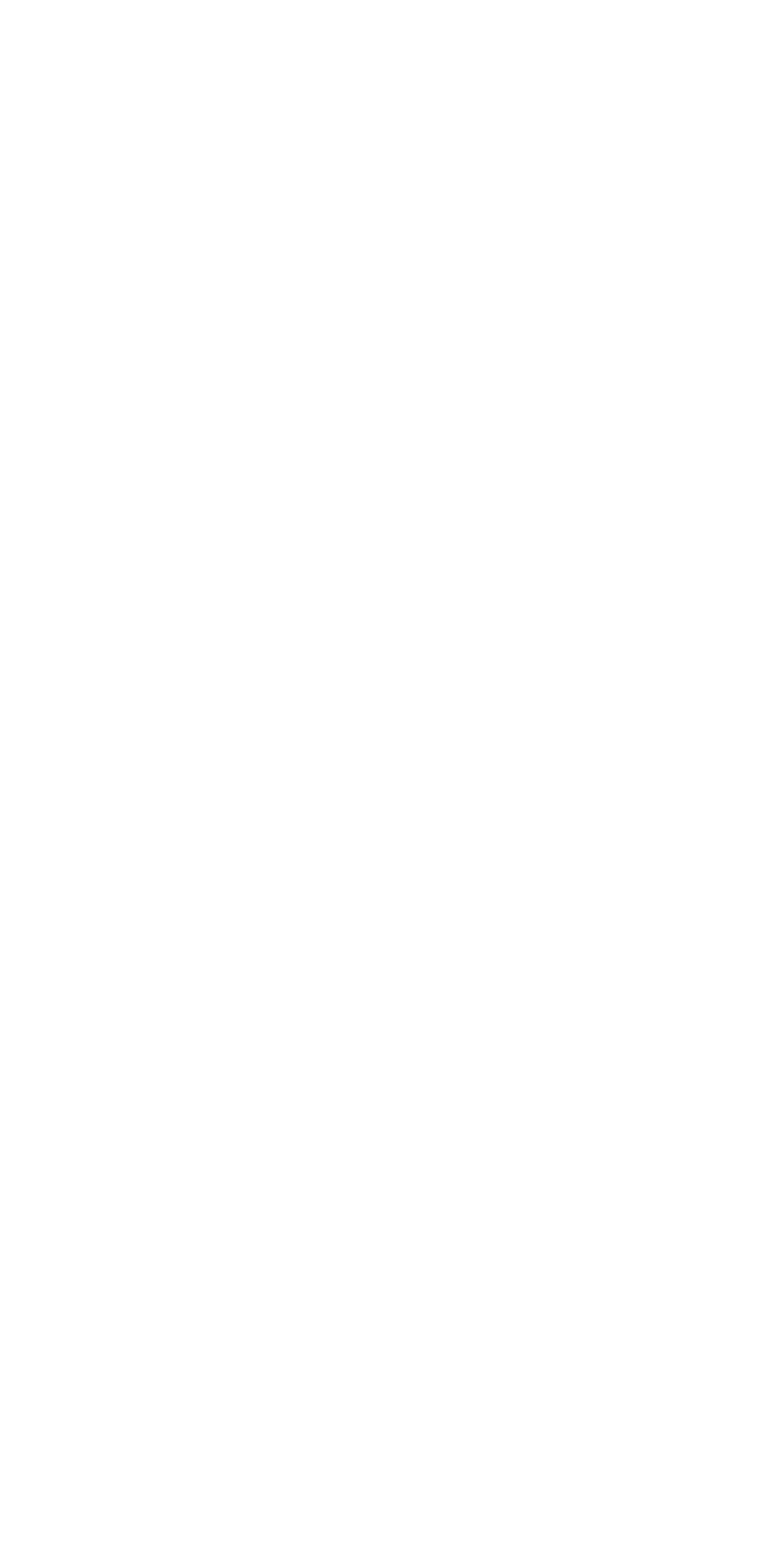Identify the bounding box coordinates of the clickable region to carry out the given instruction: "View November 2020".

[0.128, 0.08, 0.454, 0.106]